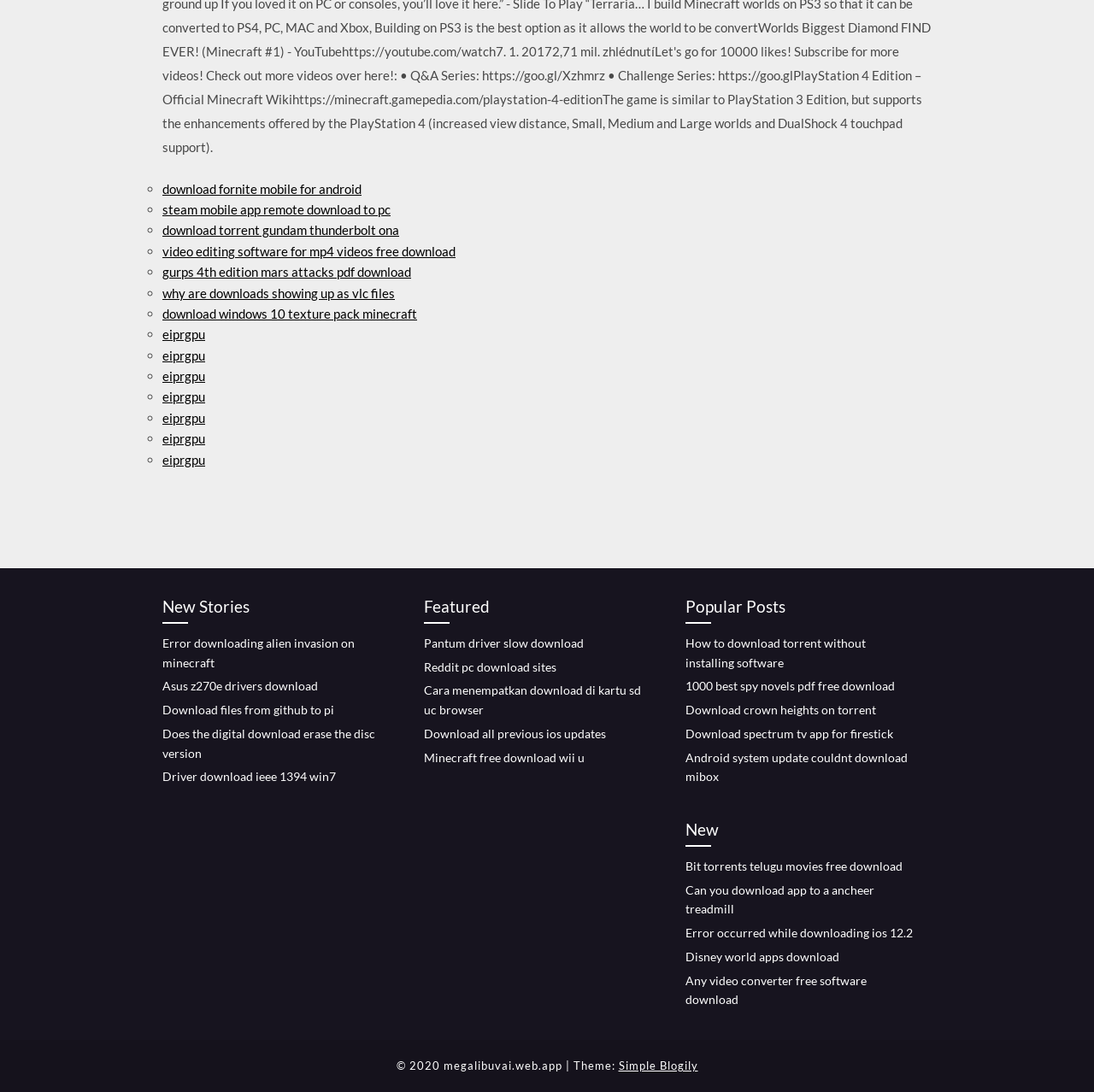Find the bounding box coordinates of the element I should click to carry out the following instruction: "go to featured".

[0.388, 0.544, 0.598, 0.571]